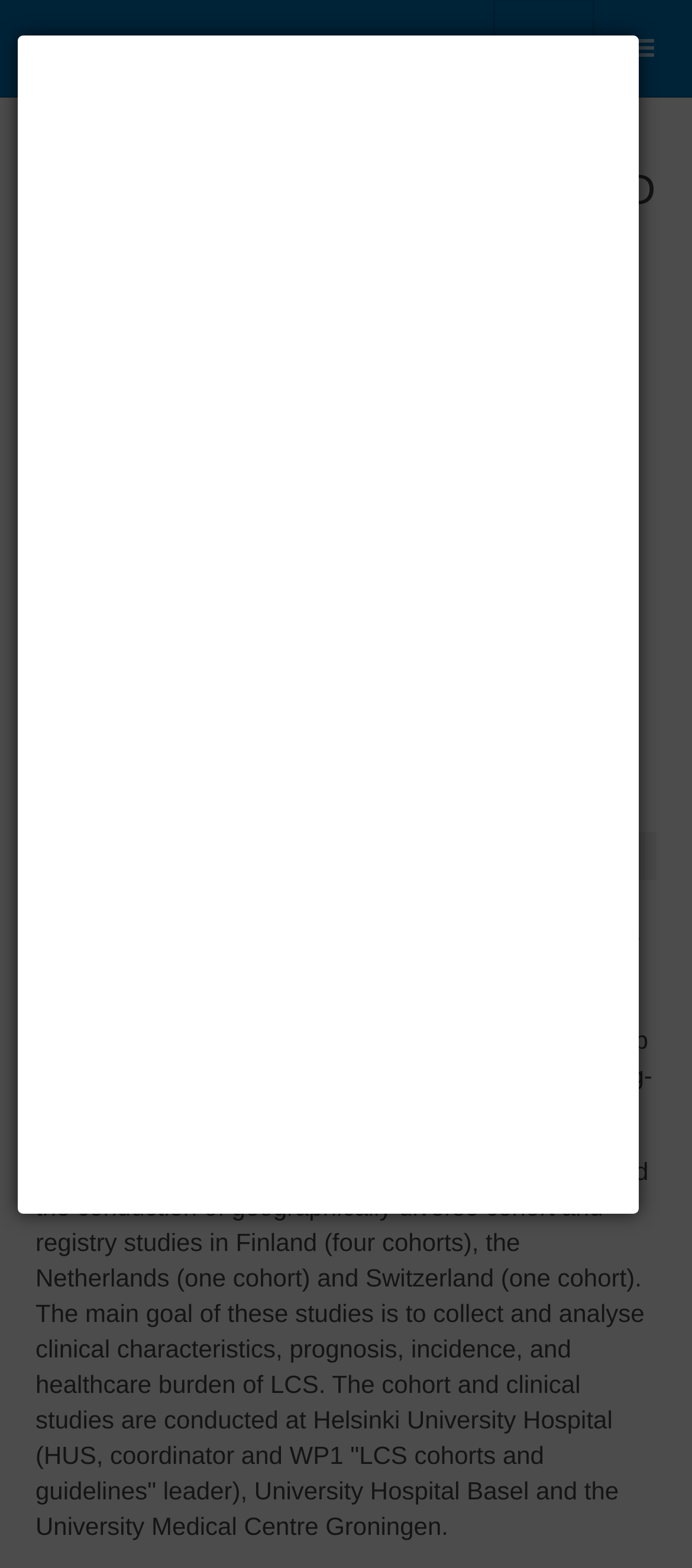Provide a brief response to the question using a single word or phrase: 
What is the name of the project described on this webpage?

Long COVID project